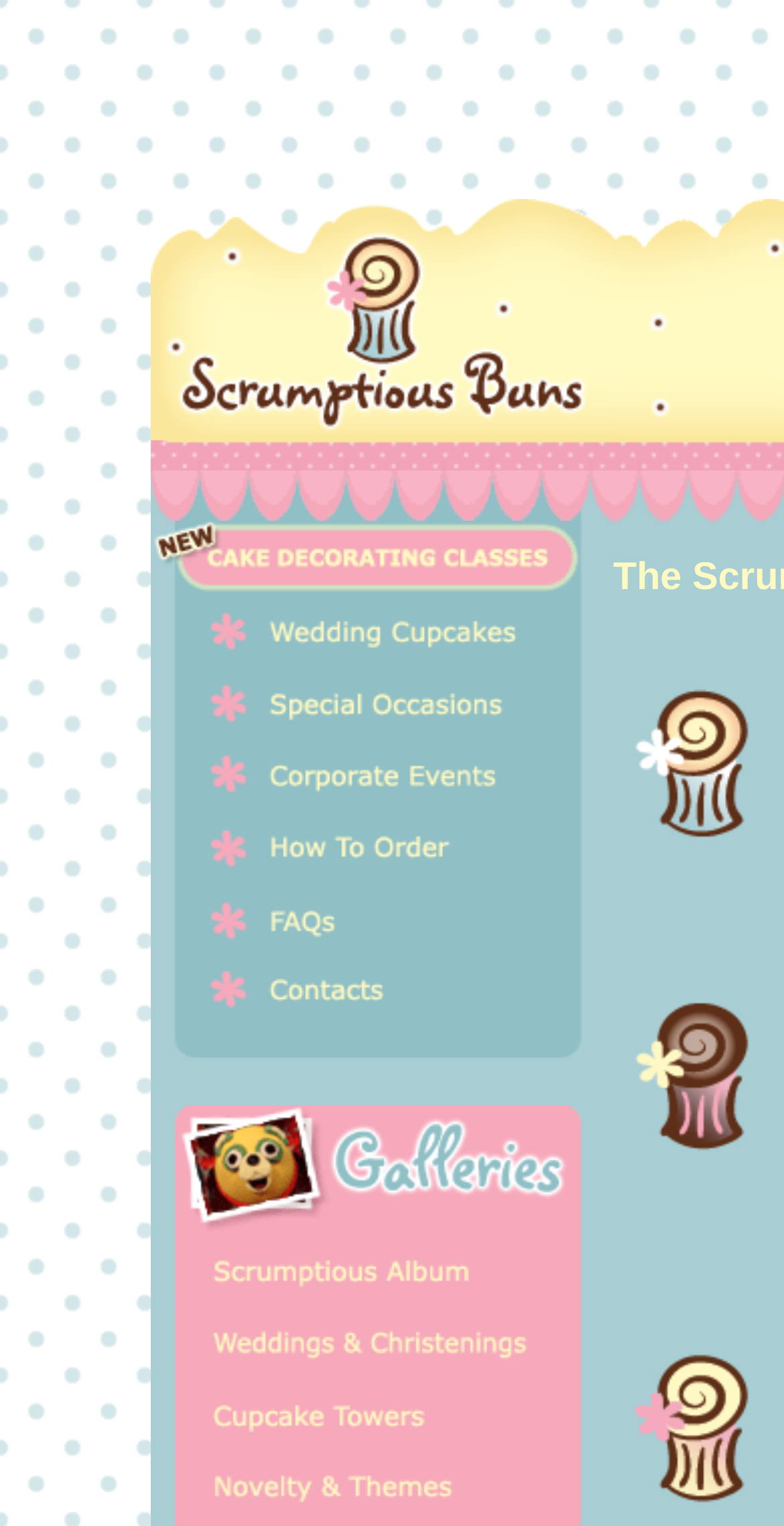Can Scrumptious Buns deliver their products?
Please elaborate on the answer to the question with detailed information.

The webpage mentions 'cupcakes delivered' and 'delivered uk gallery', implying that Scrumptious Buns offers delivery services for their cupcakes.